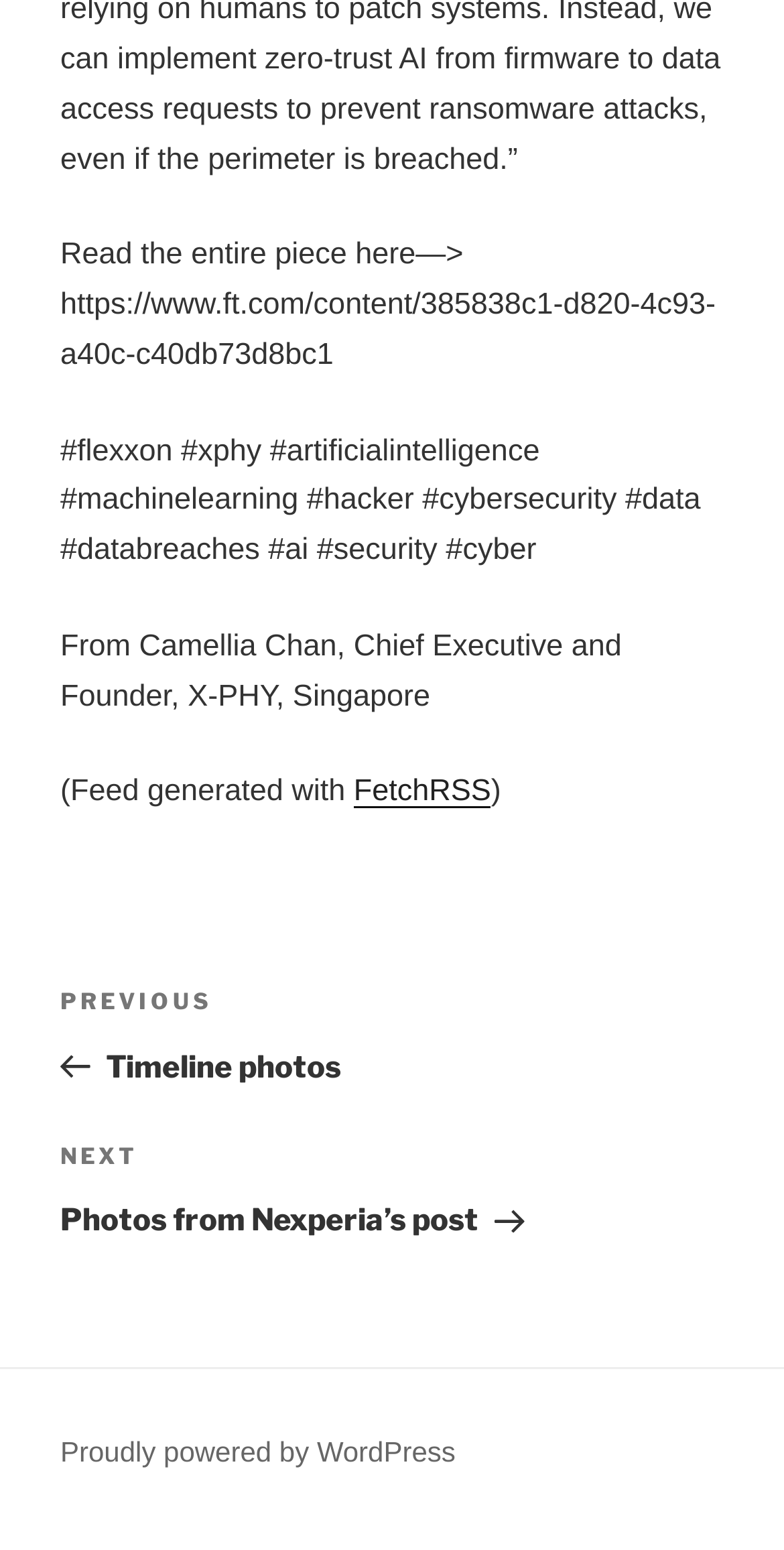Find the bounding box coordinates for the element described here: "FetchRSS".

[0.451, 0.499, 0.626, 0.521]